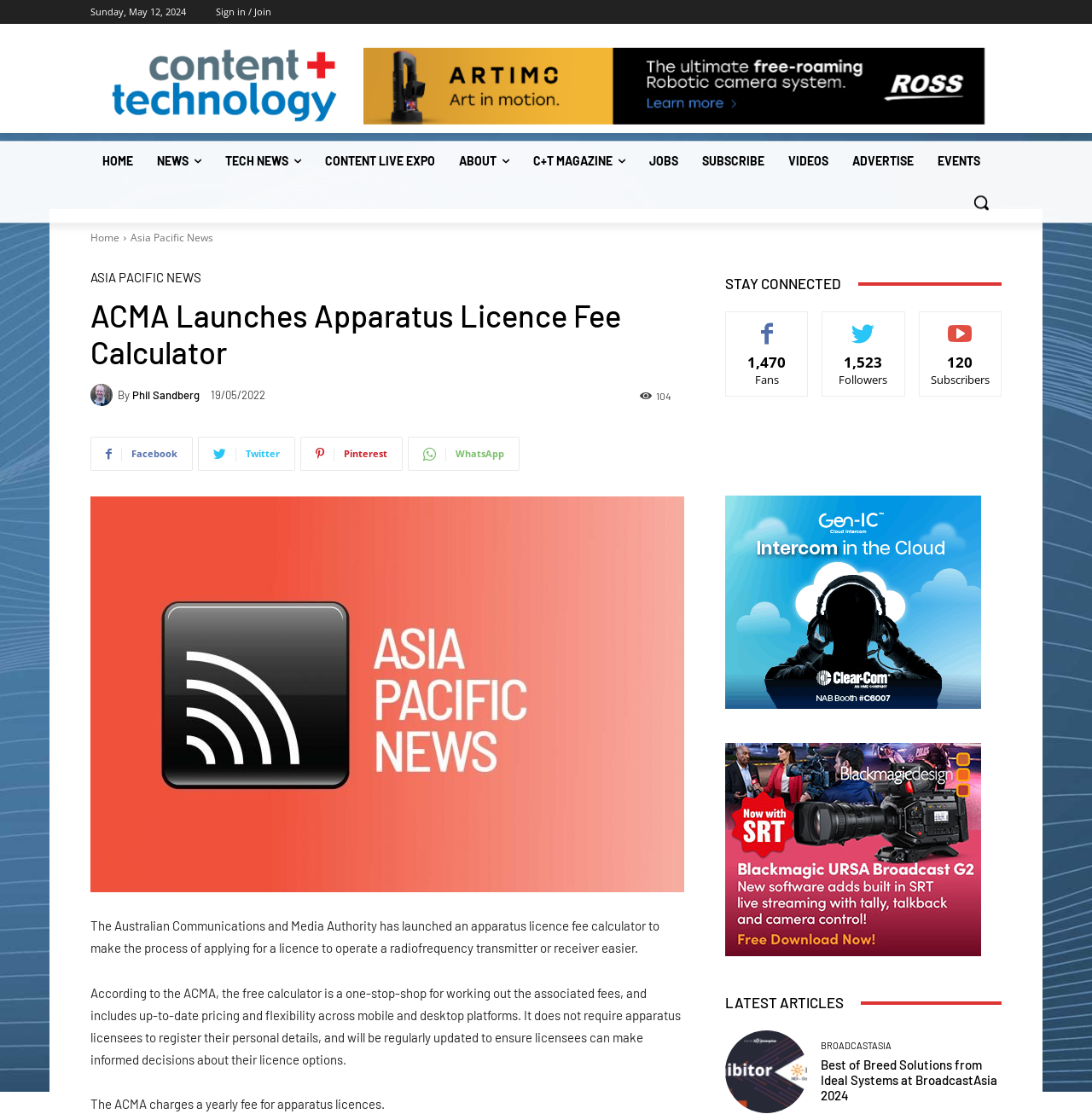What is the purpose of the apparatus licence fee calculator?
Provide a detailed and well-explained answer to the question.

I found the purpose of the apparatus licence fee calculator by reading the static text element with the text 'The Australian Communications and Media Authority has launched an apparatus licence fee calculator to make the process of applying for a licence to operate a radiofrequency transmitter or receiver easier.' which is located in the main content area.